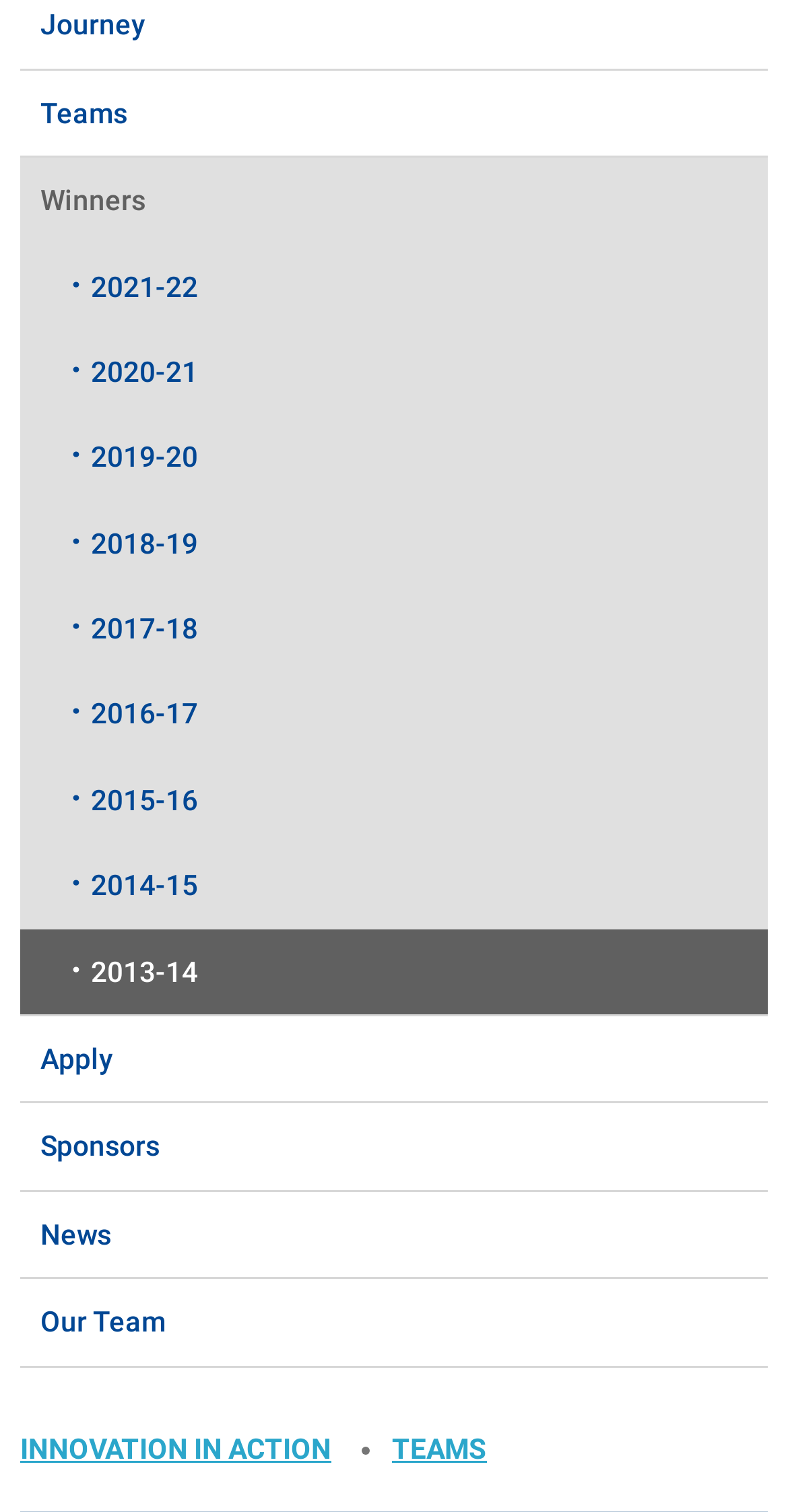Identify the bounding box for the UI element specified in this description: "2017-18". The coordinates must be four float numbers between 0 and 1, formatted as [left, top, right, bottom].

[0.026, 0.388, 0.974, 0.444]